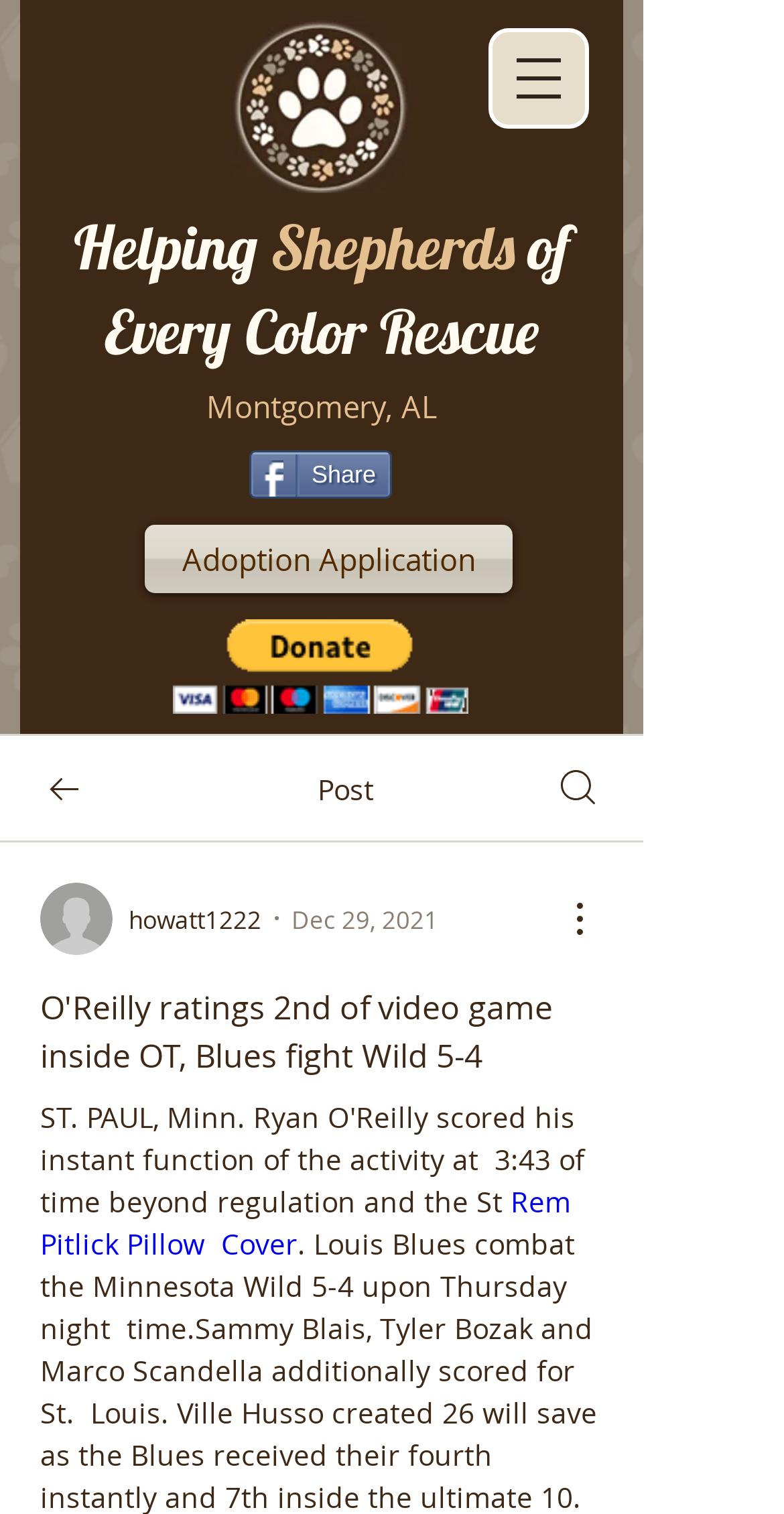Please study the image and answer the question comprehensively:
What is the name of the rescue group?

The name of the rescue group can be found in the heading element with the text 'Helping Shepherds​ of Every Color Rescue'.